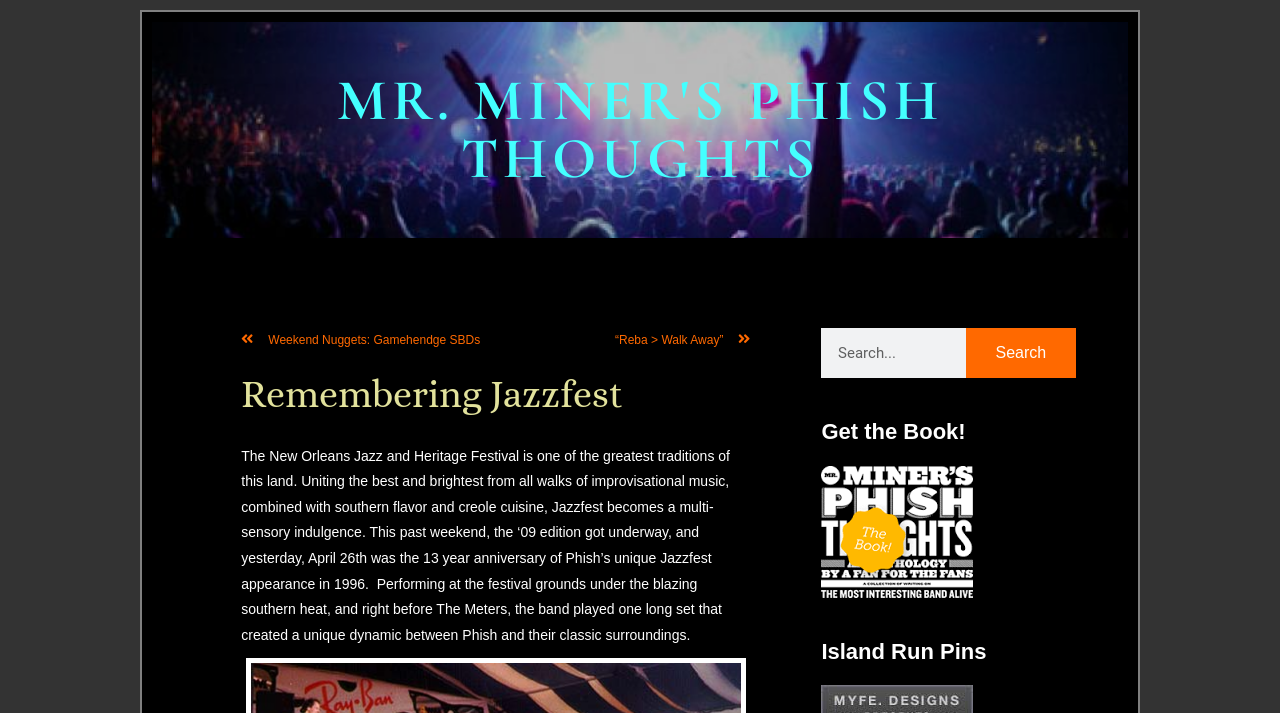Bounding box coordinates should be in the format (top-left x, top-left y, bottom-right x, bottom-right y) and all values should be floating point numbers between 0 and 1. Determine the bounding box coordinate for the UI element described as: Search

[0.755, 0.46, 0.84, 0.53]